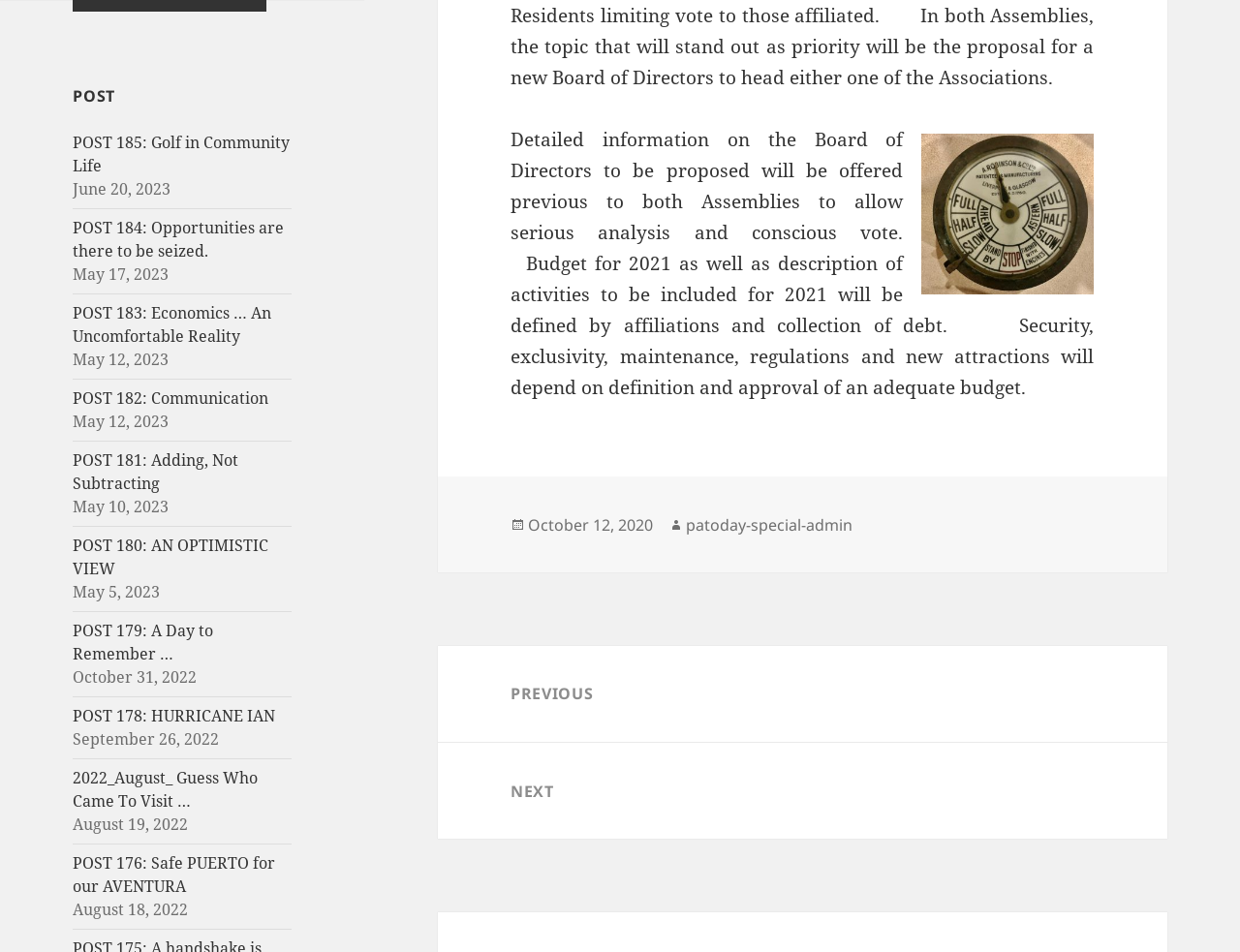Answer the question using only one word or a concise phrase: What is the theme or topic of the posts on this webpage?

Community life